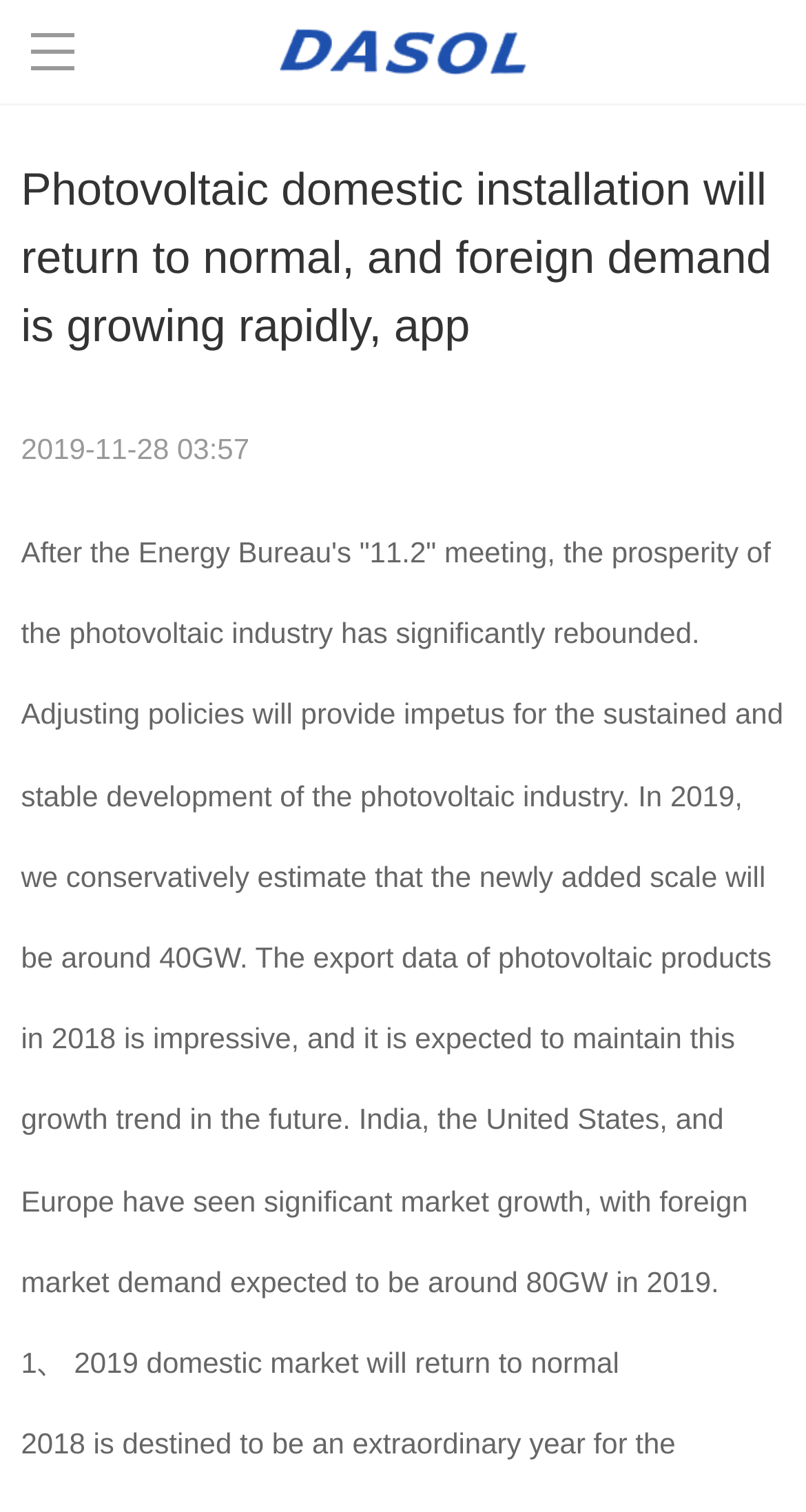Using the webpage screenshot, locate the HTML element that fits the following description and provide its bounding box: "Solutions".

[0.041, 0.28, 0.959, 0.349]